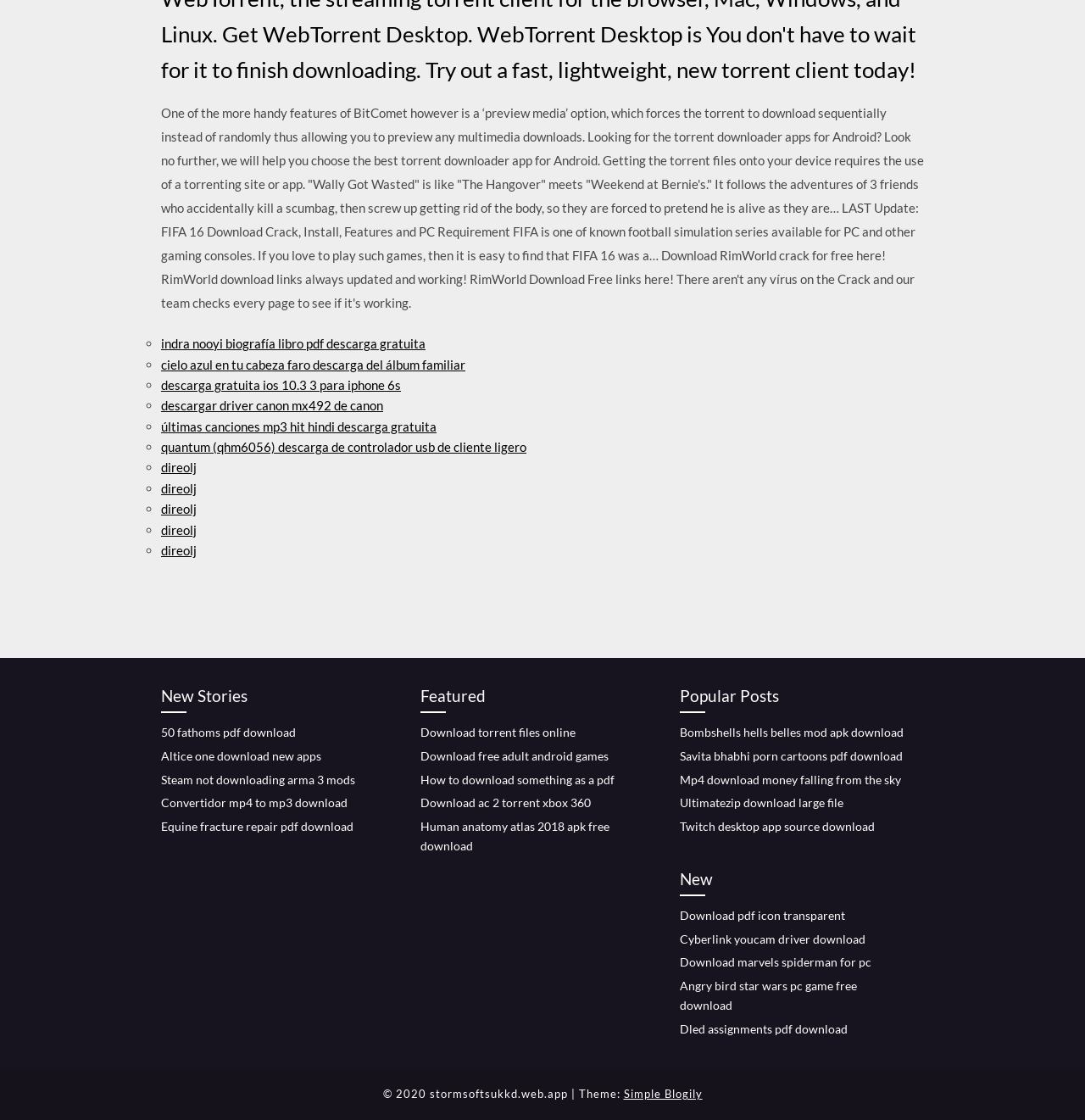What is the name of the theme used on the webpage?
Using the visual information, answer the question in a single word or phrase.

Simple Blogily